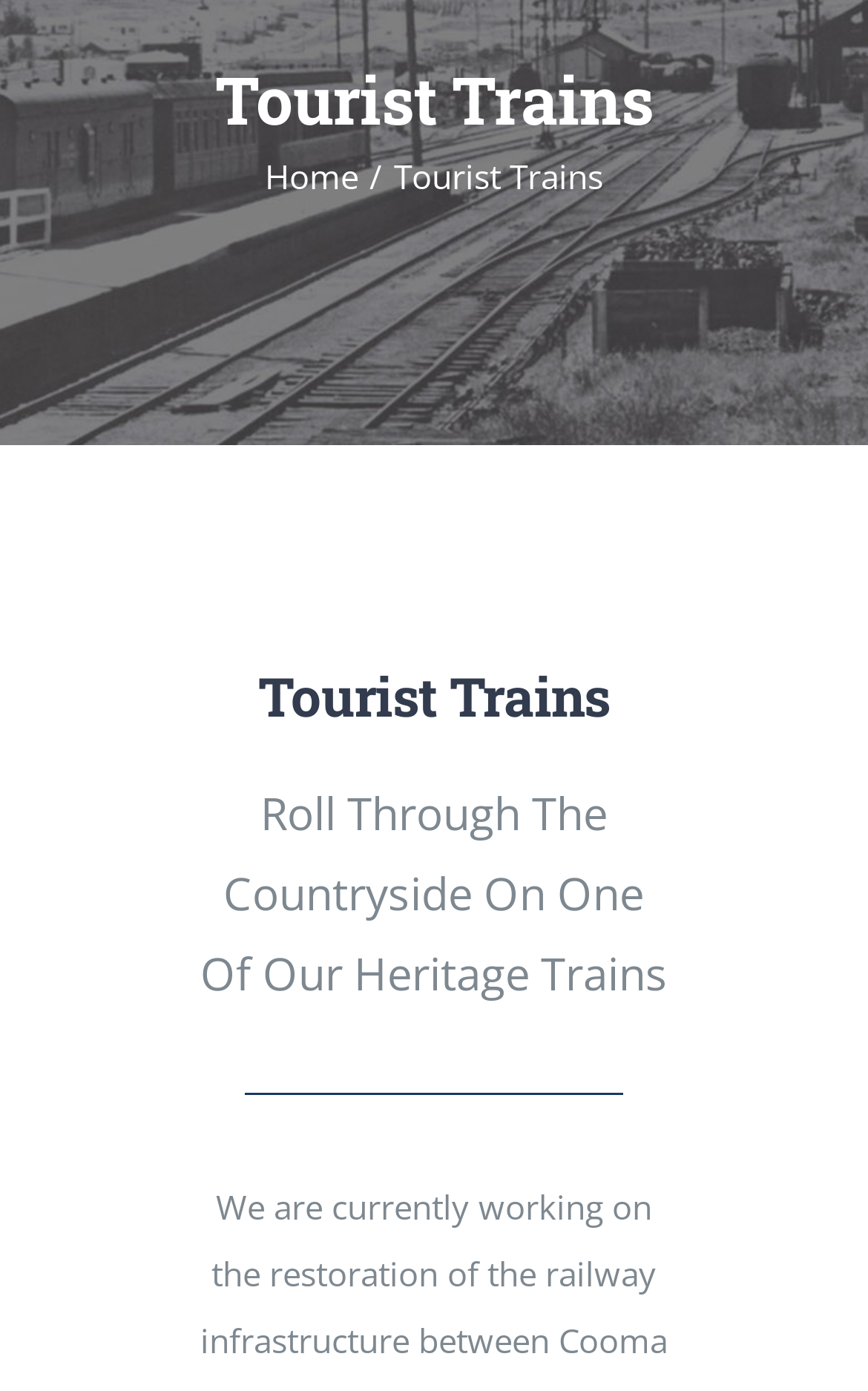Locate the bounding box of the UI element based on this description: "TOURIST TRAINSComing". Provide four float numbers between 0 and 1 as [left, top, right, bottom].

[0.0, 0.278, 1.0, 0.382]